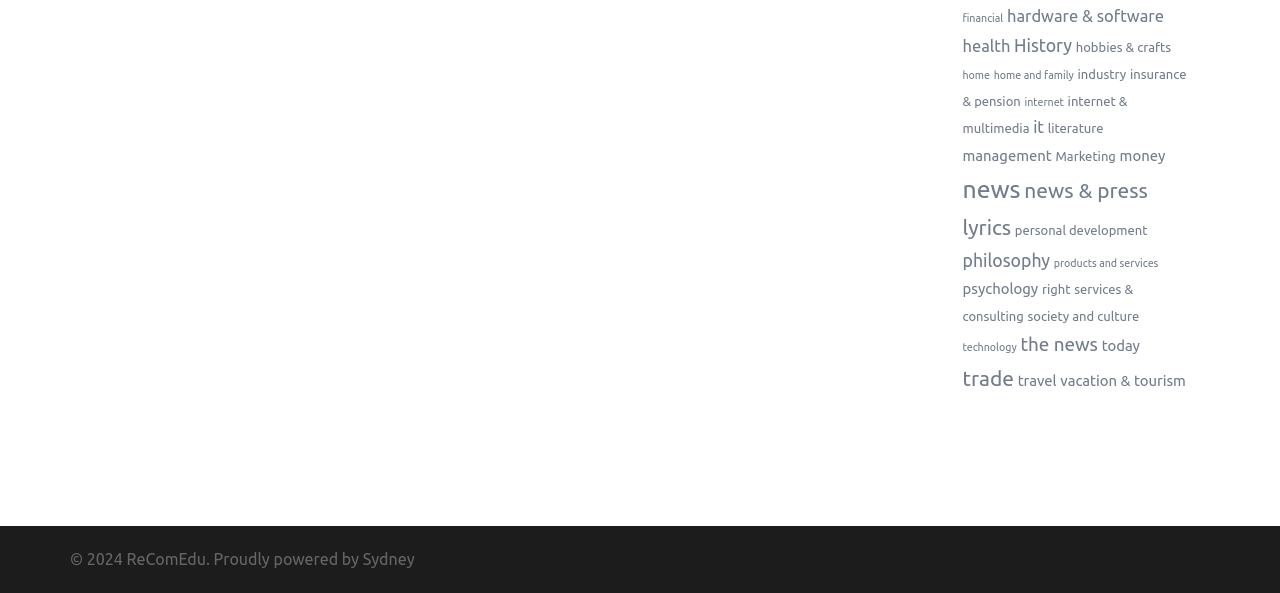Locate the bounding box coordinates for the element described below: "vacation & tourism". The coordinates must be four float values between 0 and 1, formatted as [left, top, right, bottom].

[0.828, 0.627, 0.926, 0.655]